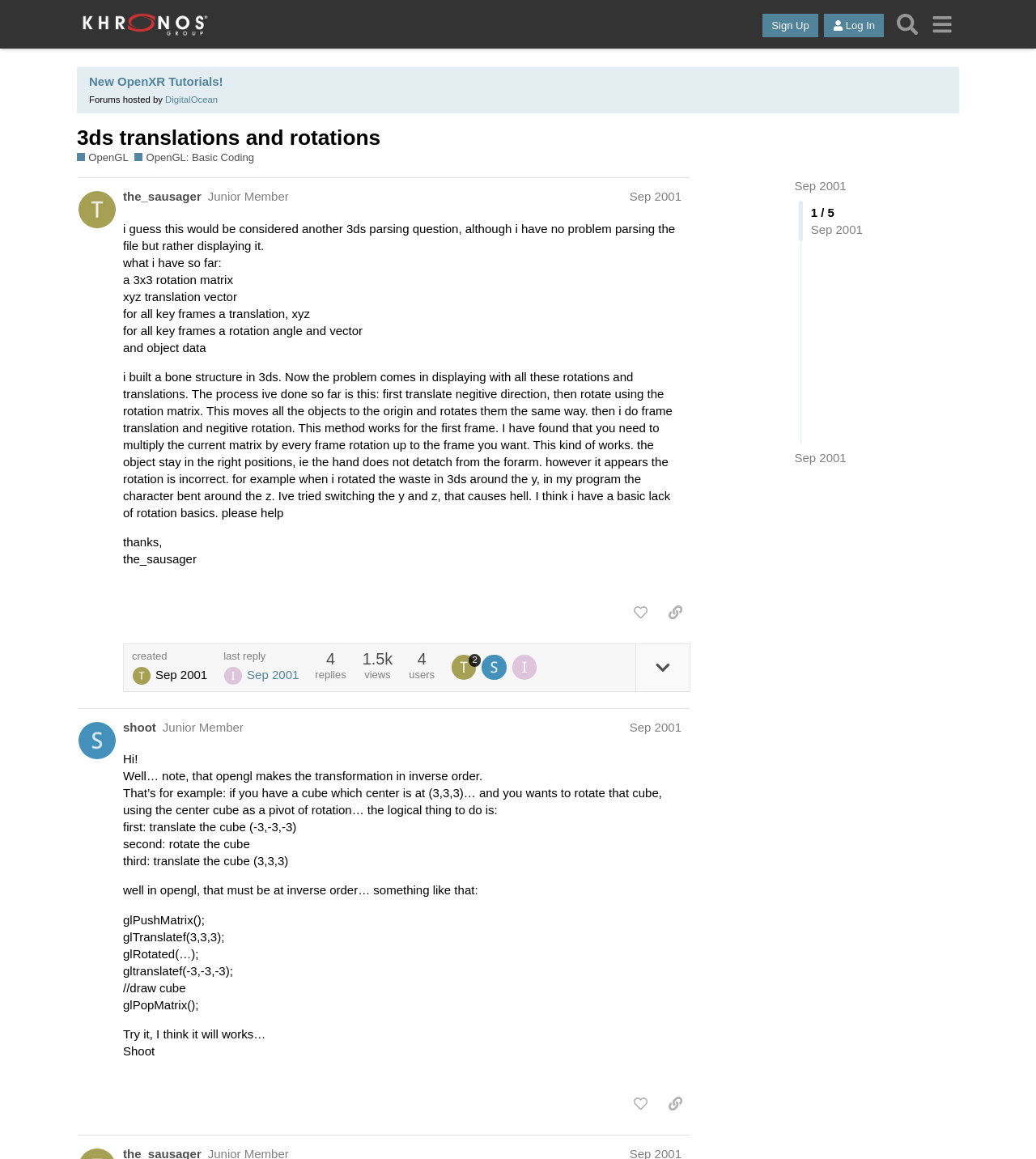Please provide a comprehensive response to the question based on the details in the image: How many replies are there in the topic?

The number of replies can be found at the bottom of the webpage, where it says 'replies' and the number '1457' next to it.